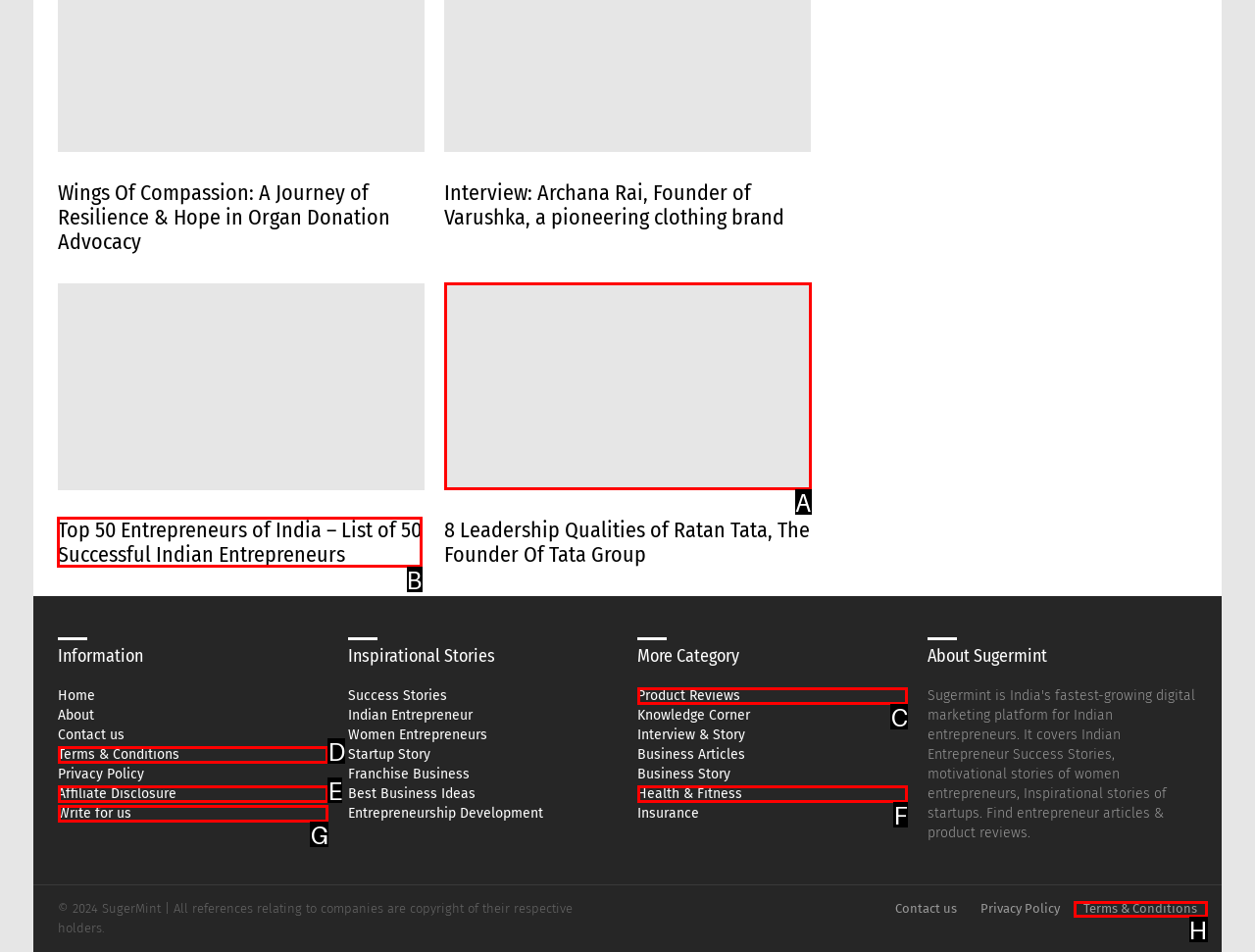Select the letter of the option that should be clicked to achieve the specified task: View the article about Top 50 Entrepreneurs of India. Respond with just the letter.

B